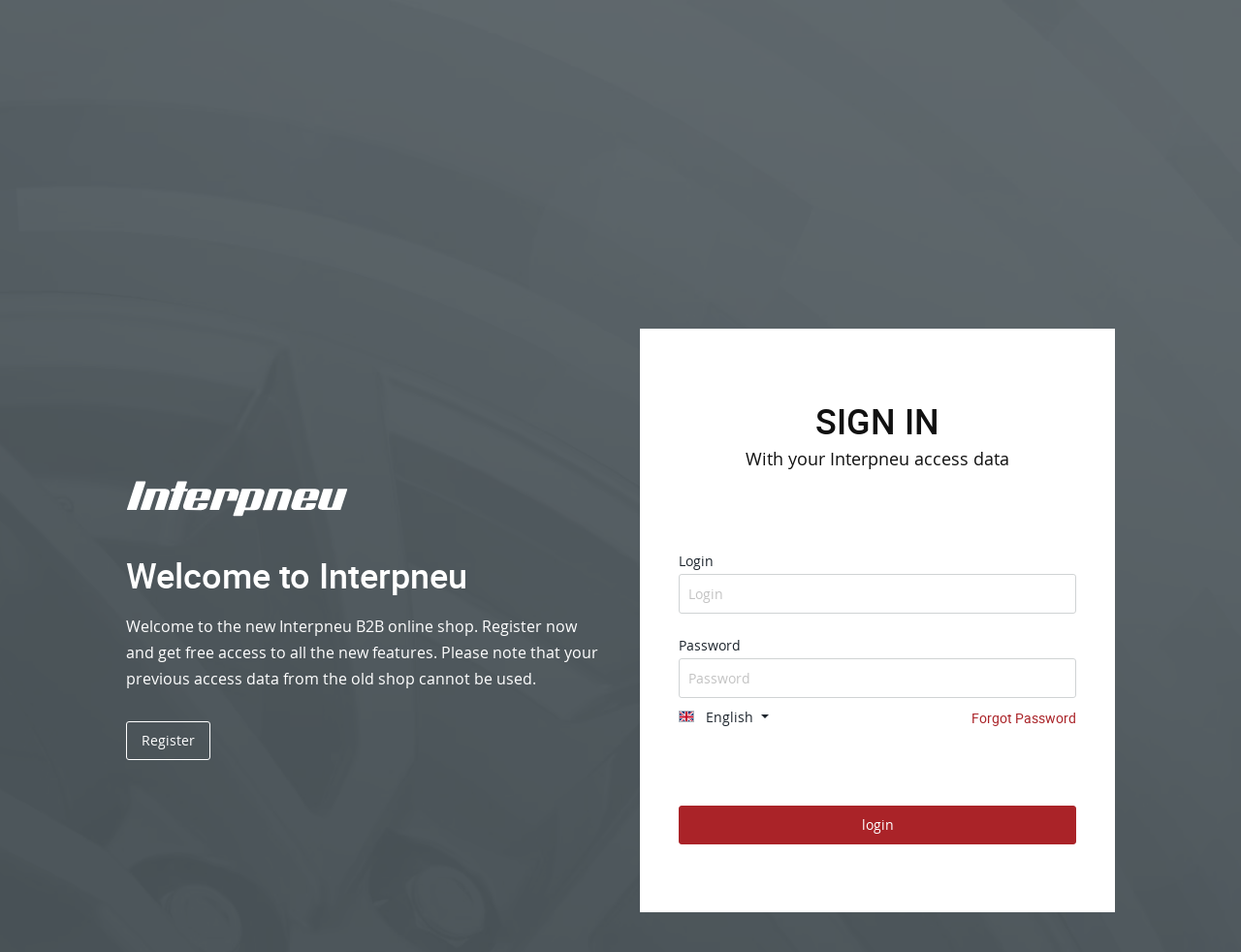Give a concise answer using only one word or phrase for this question:
What can be done if the password is forgotten?

Forgot Password link